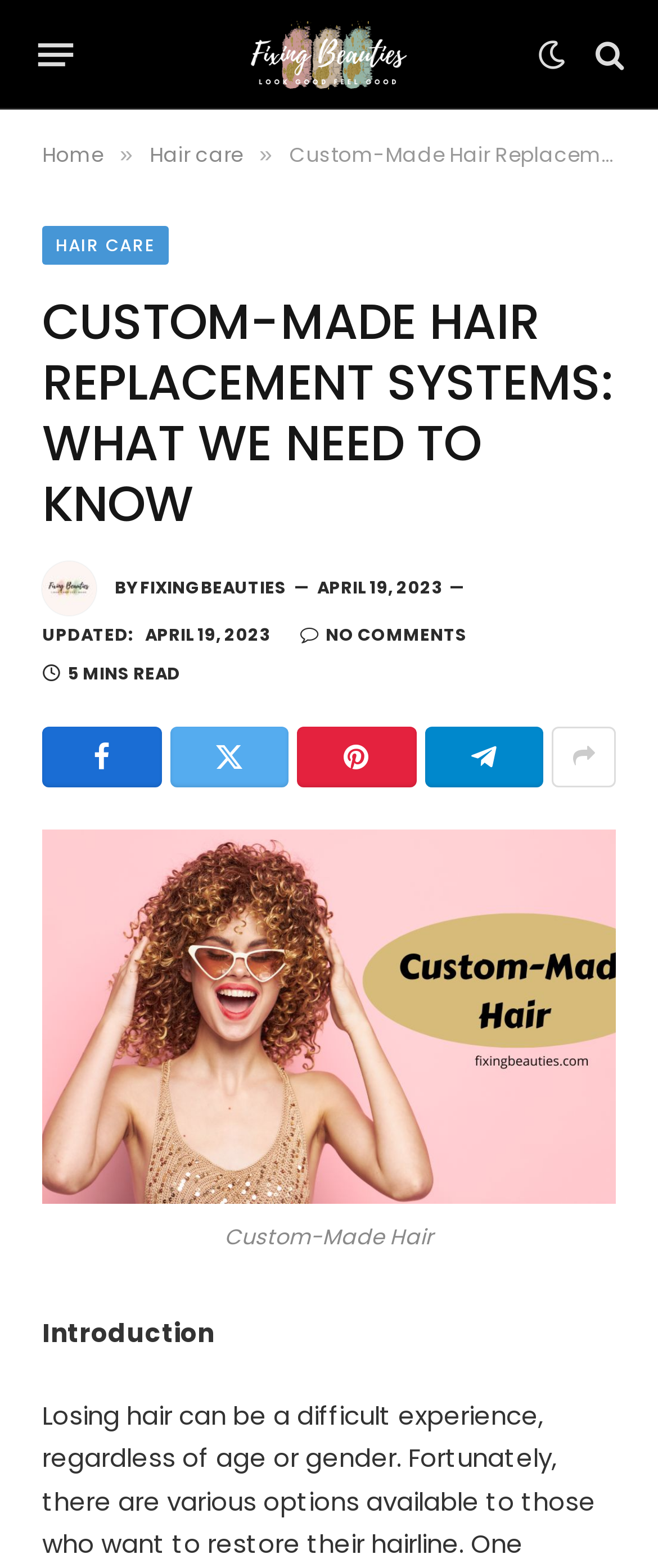Your task is to find and give the main heading text of the webpage.

CUSTOM-MADE HAIR REPLACEMENT SYSTEMS: WHAT WE NEED TO KNOW